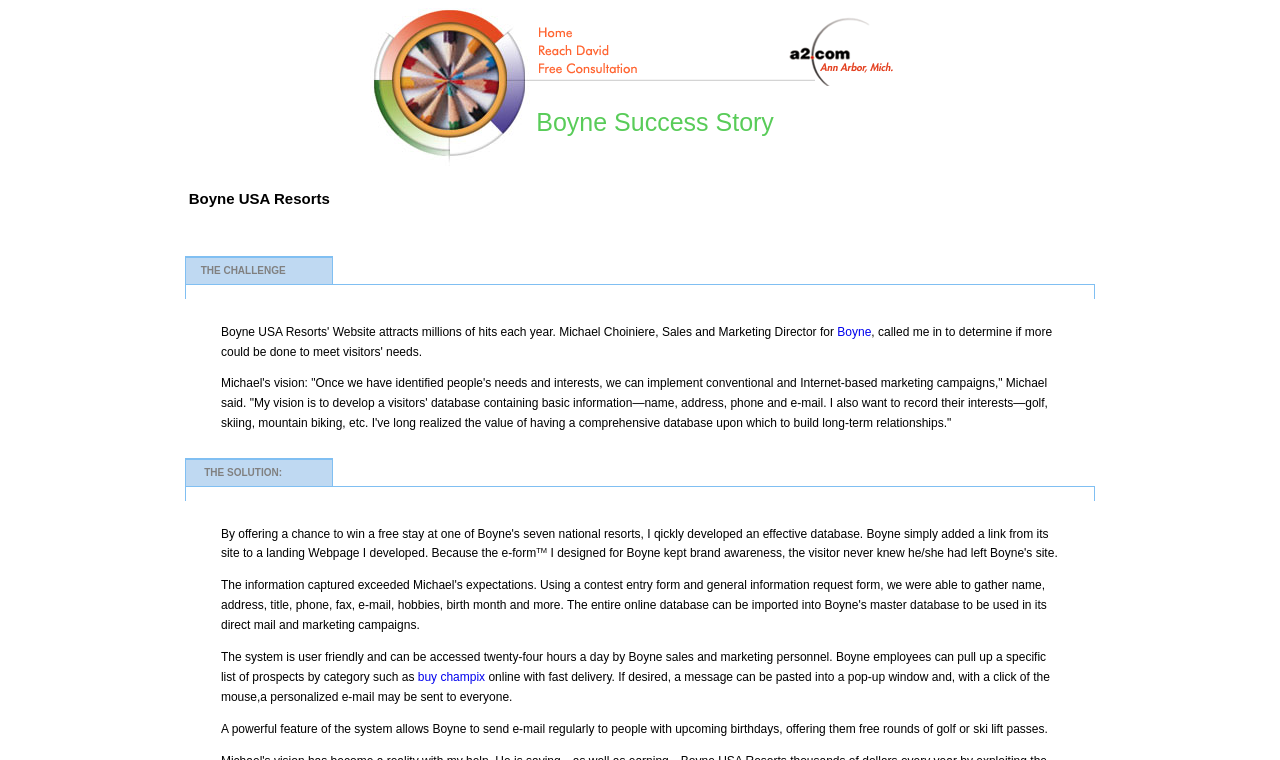What is offered to people with upcoming birthdays?
Look at the screenshot and provide an in-depth answer.

According to the webpage, a powerful feature of the system allows Boyne to send e-mail regularly to people with upcoming birthdays, offering them free rounds of golf or ski lift passes.